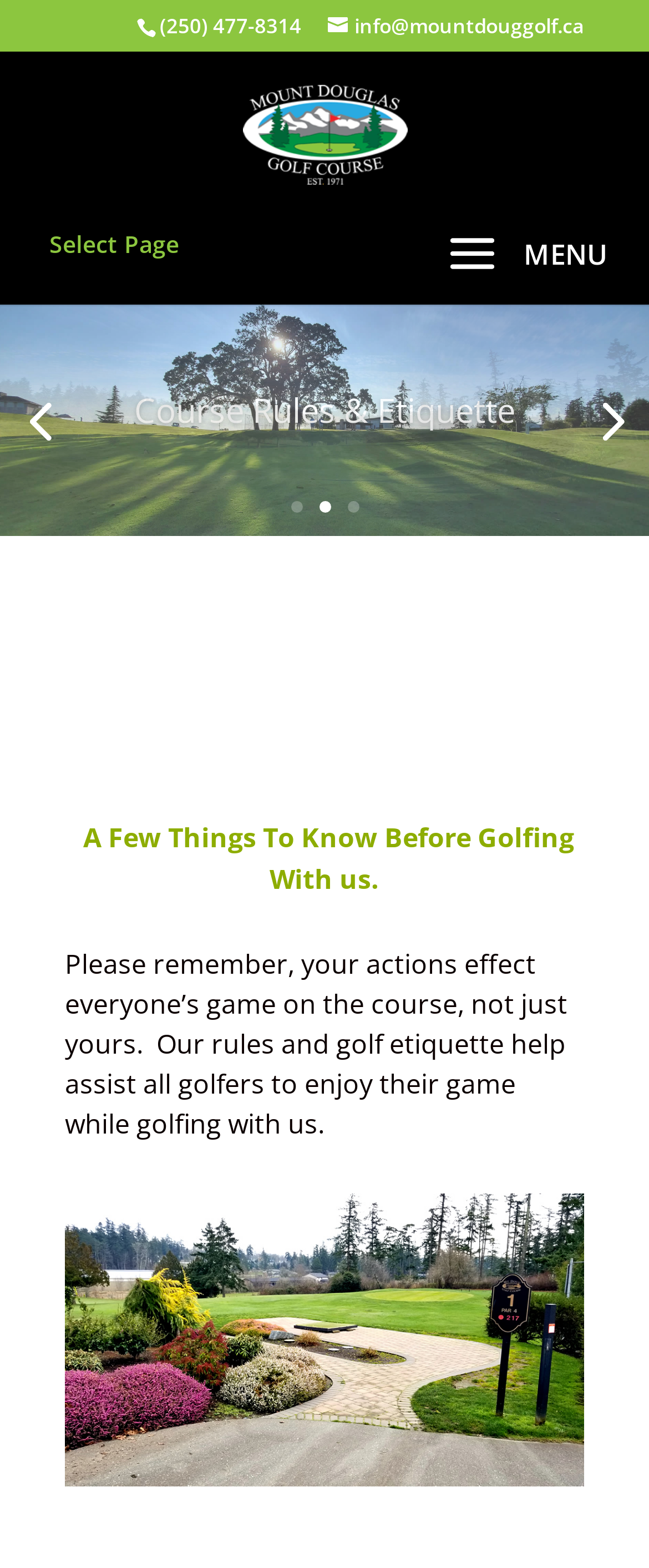Based on the image, please elaborate on the answer to the following question:
What is the phone number of Mount Douglas Golf Course?

I found the phone number by looking at the top section of the webpage, where the contact information is usually displayed. The phone number is written in a static text element with the coordinates [0.246, 0.007, 0.464, 0.025].